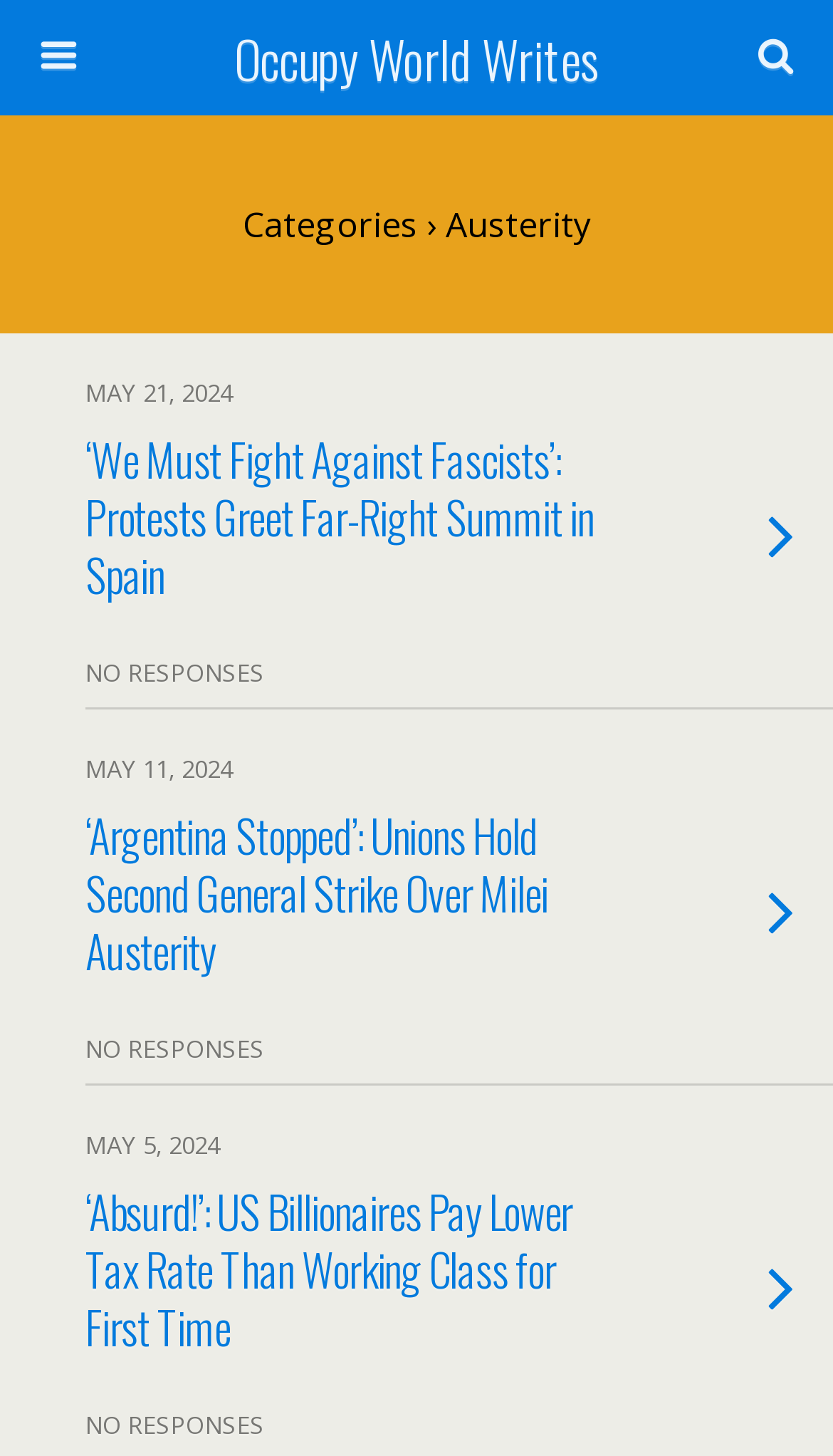Based on the image, provide a detailed and complete answer to the question: 
How many articles are listed on the webpage?

I counted the number of link elements with heading elements as their children, which are typically used to represent article titles. There are three such elements, indicating that there are three articles listed on the webpage.